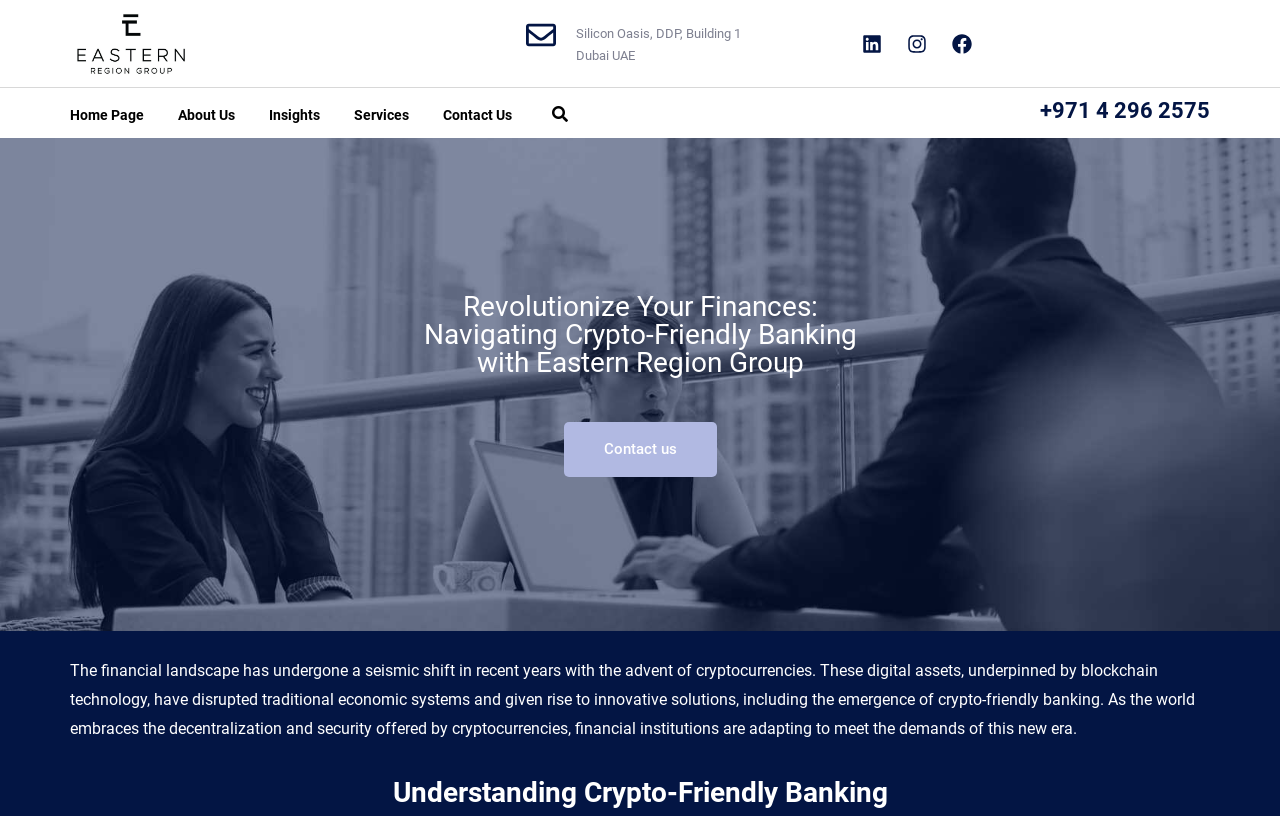Provide a one-word or short-phrase response to the question:
What is the phone number to contact?

+971 4 296 2575